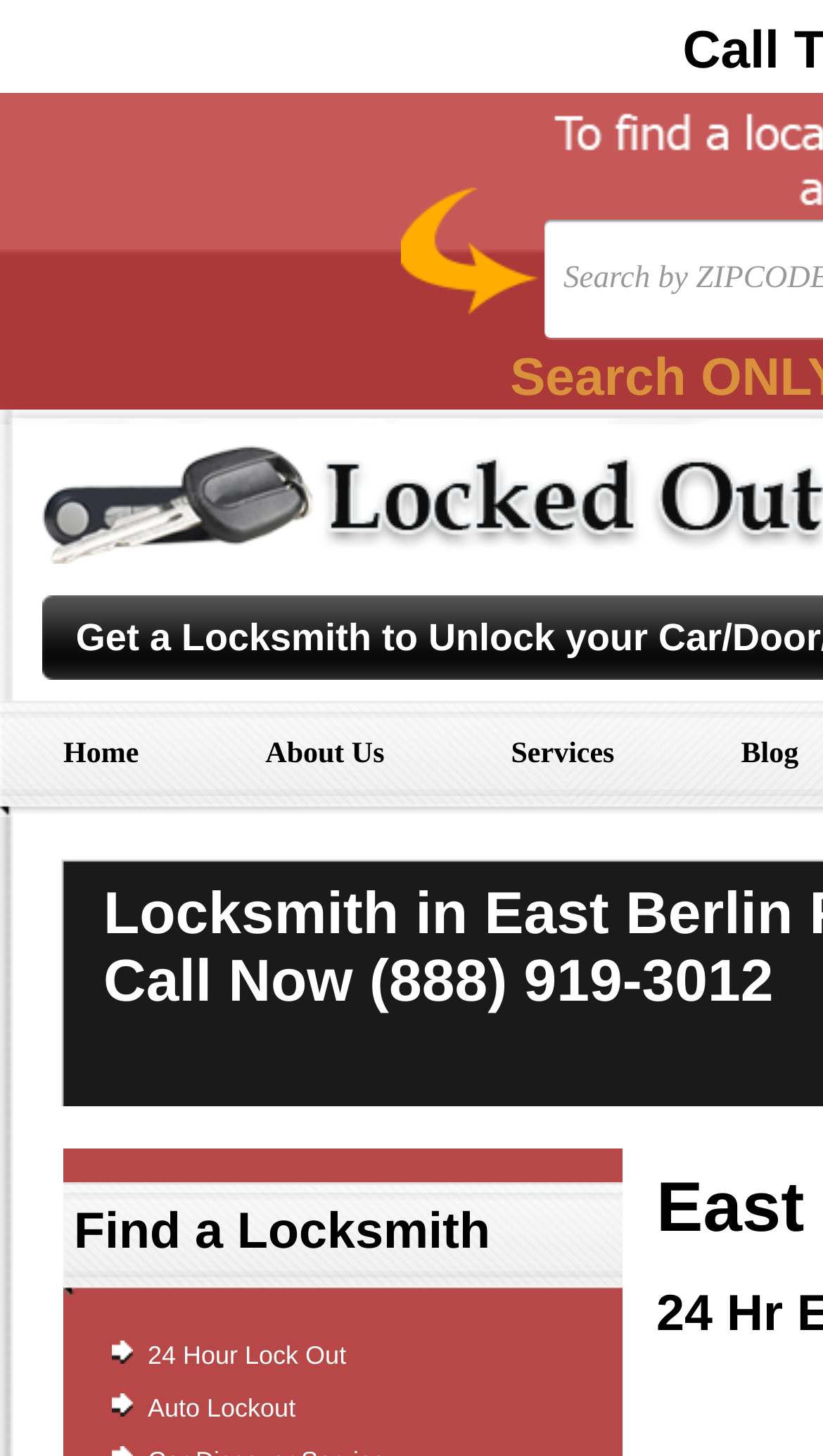What is the purpose of the webpage?
Examine the image closely and answer the question with as much detail as possible.

Based on the content of the webpage, I inferred that the purpose is to provide locksmith services, as it lists services such as '24 Hour Lock Out' and 'Auto Lockout'.